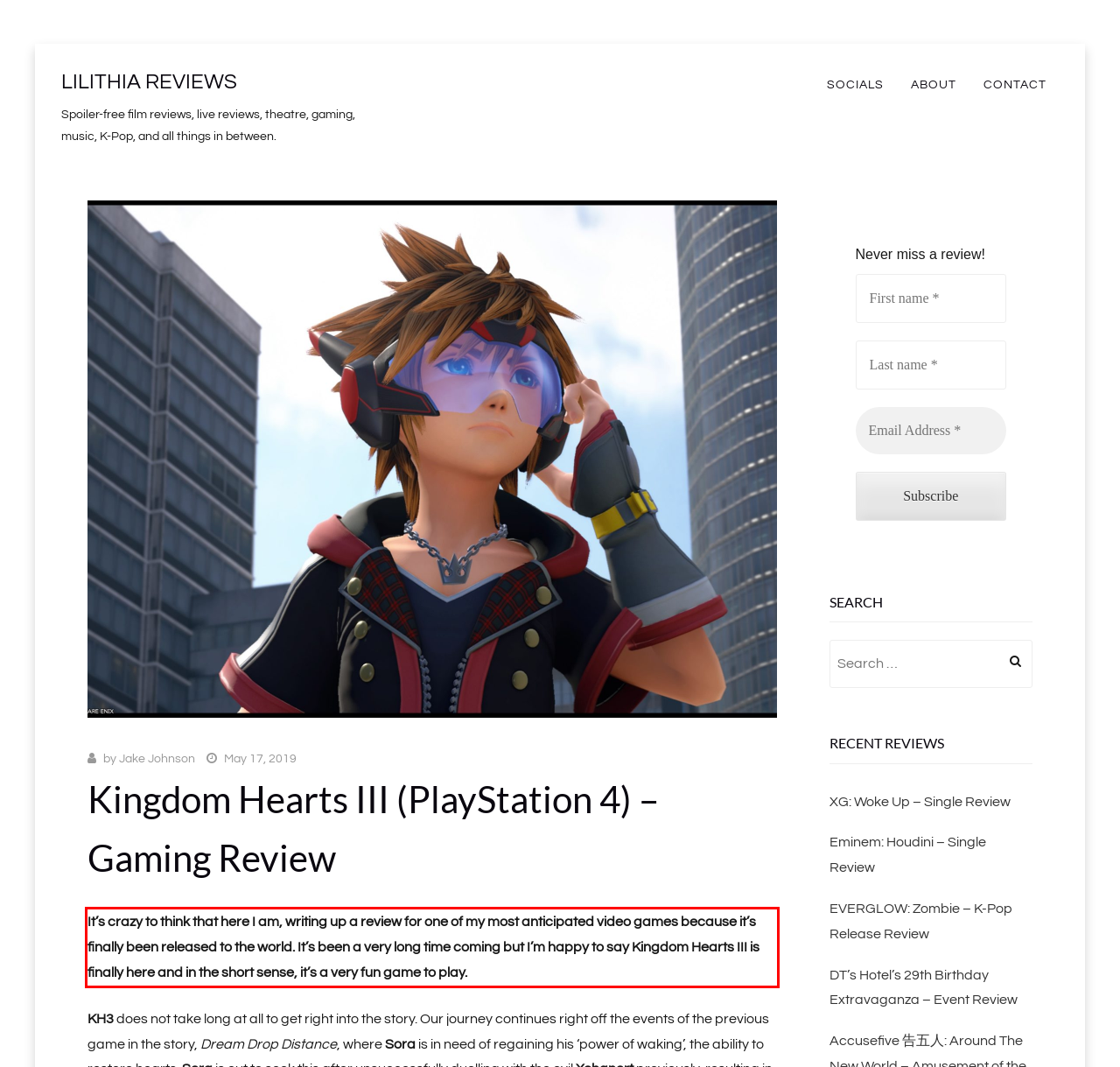You are given a webpage screenshot with a red bounding box around a UI element. Extract and generate the text inside this red bounding box.

It’s crazy to think that here I am, writing up a review for one of my most anticipated video games because it’s finally been released to the world. It’s been a very long time coming but I’m happy to say Kingdom Hearts III is finally here and in the short sense, it’s a very fun game to play.